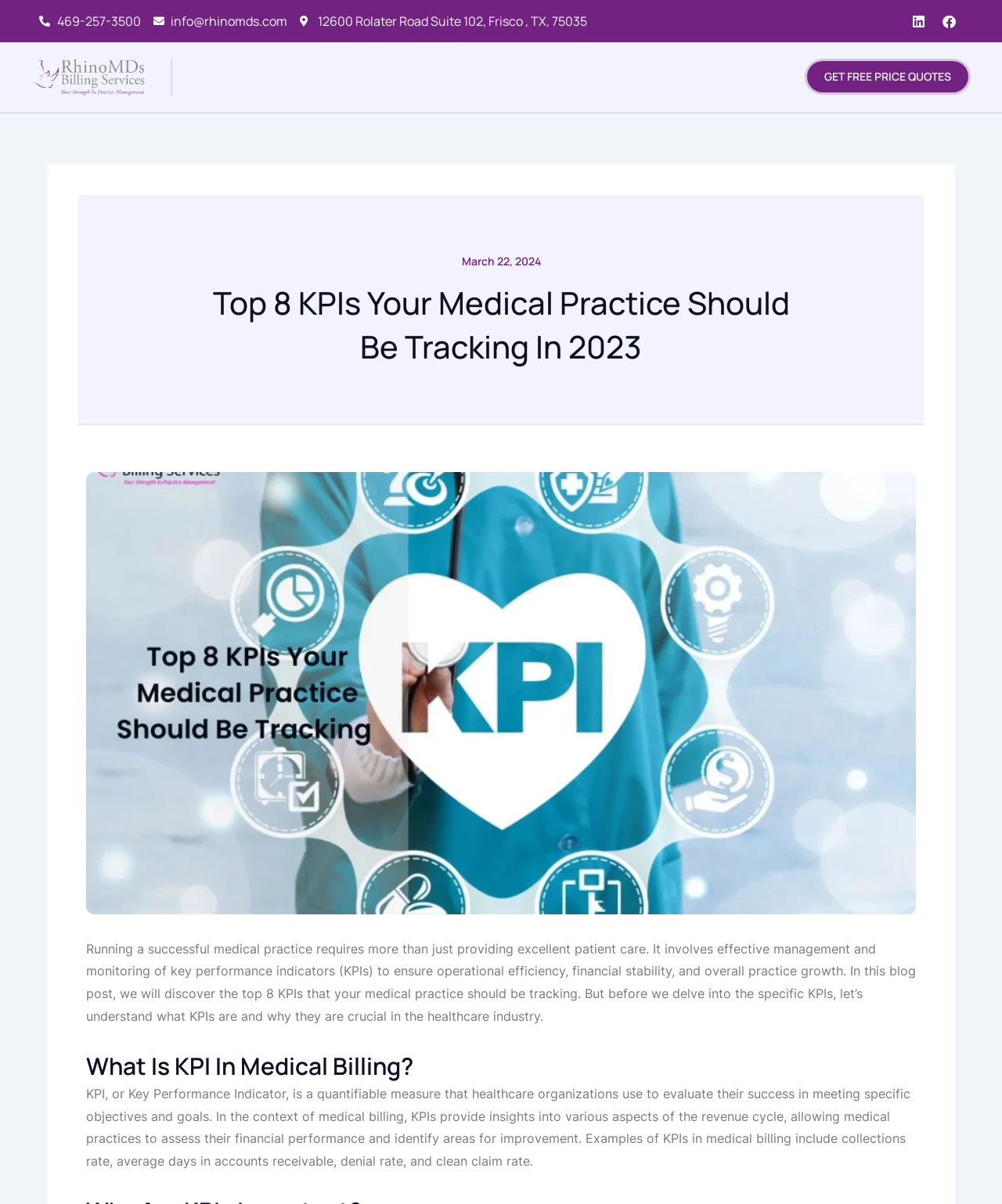Identify the bounding box of the UI element described as follows: "Get Free Price Quotes". Provide the coordinates as four float numbers in the range of 0 to 1 [left, top, right, bottom].

[0.803, 0.049, 0.969, 0.079]